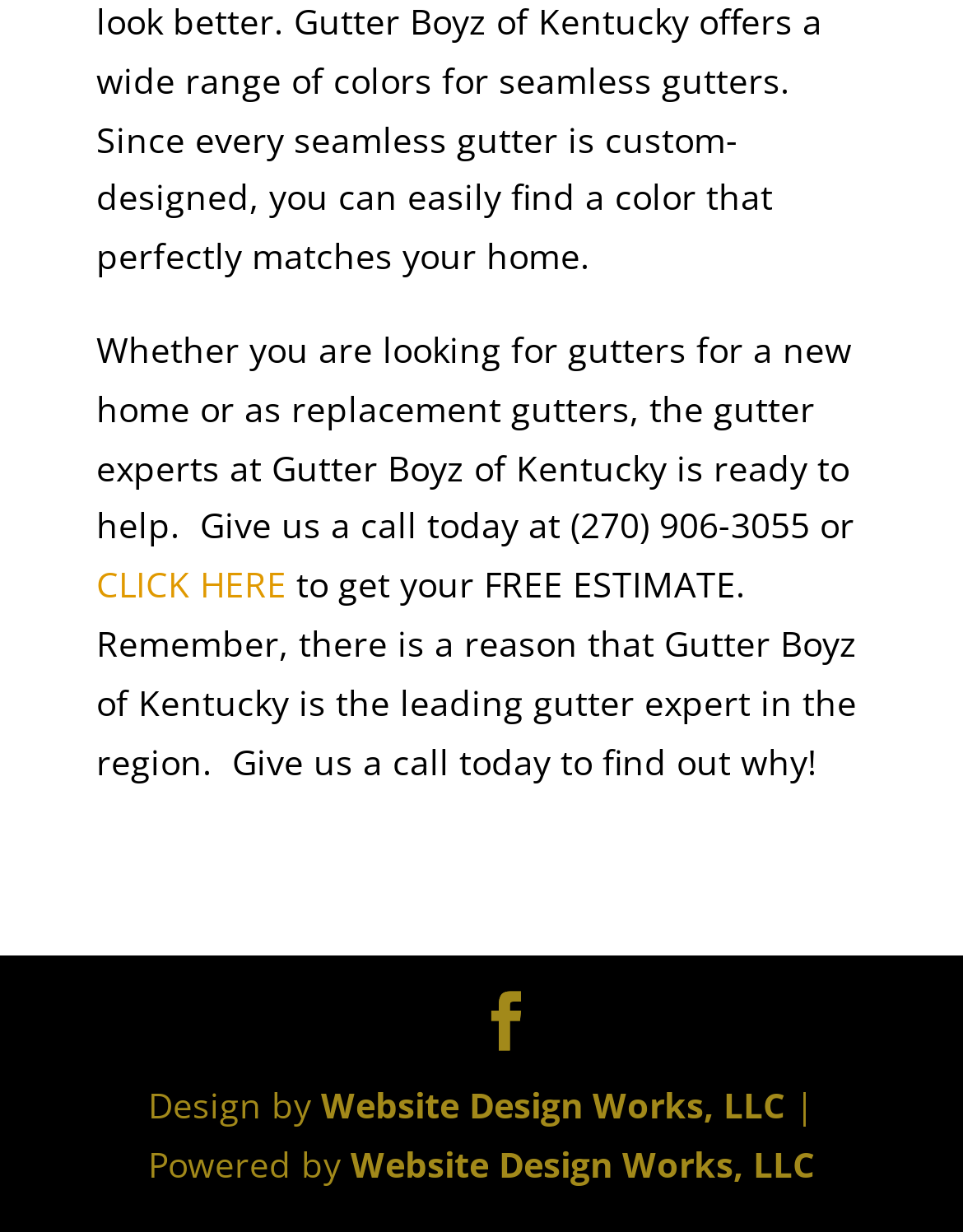What is the leading gutter expert in the region?
Examine the screenshot and reply with a single word or phrase.

Gutter Boyz of Kentucky